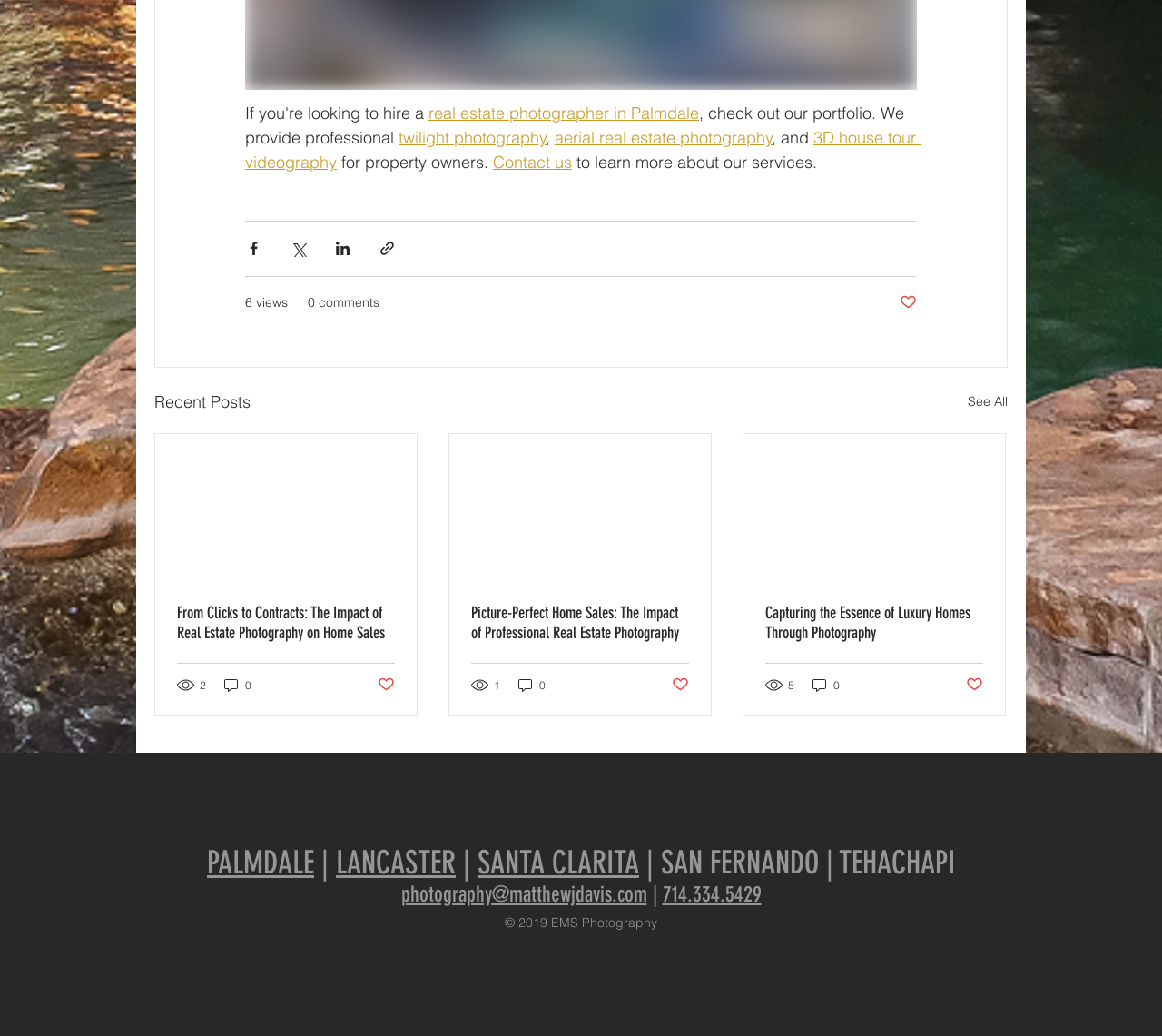Specify the bounding box coordinates of the element's area that should be clicked to execute the given instruction: "Click on 'Contact us'". The coordinates should be four float numbers between 0 and 1, i.e., [left, top, right, bottom].

[0.424, 0.147, 0.492, 0.167]